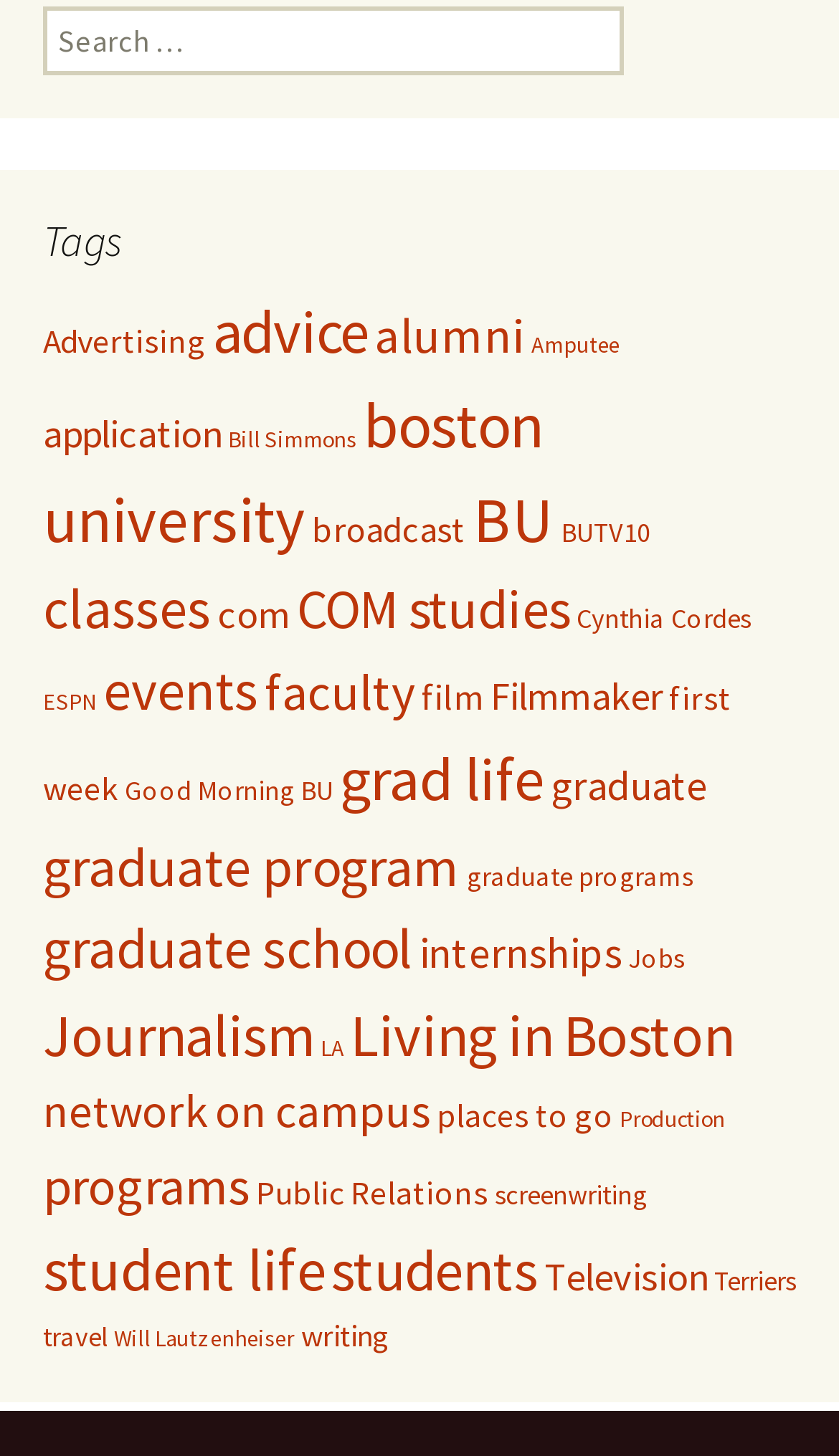What is the purpose of the search box?
Make sure to answer the question with a detailed and comprehensive explanation.

The search box is located at the top of the webpage with a label 'Search for:' and a bounding box coordinate of [0.051, 0.004, 0.744, 0.052]. This suggests that the search box is used to search for tags, which are listed below the search box.